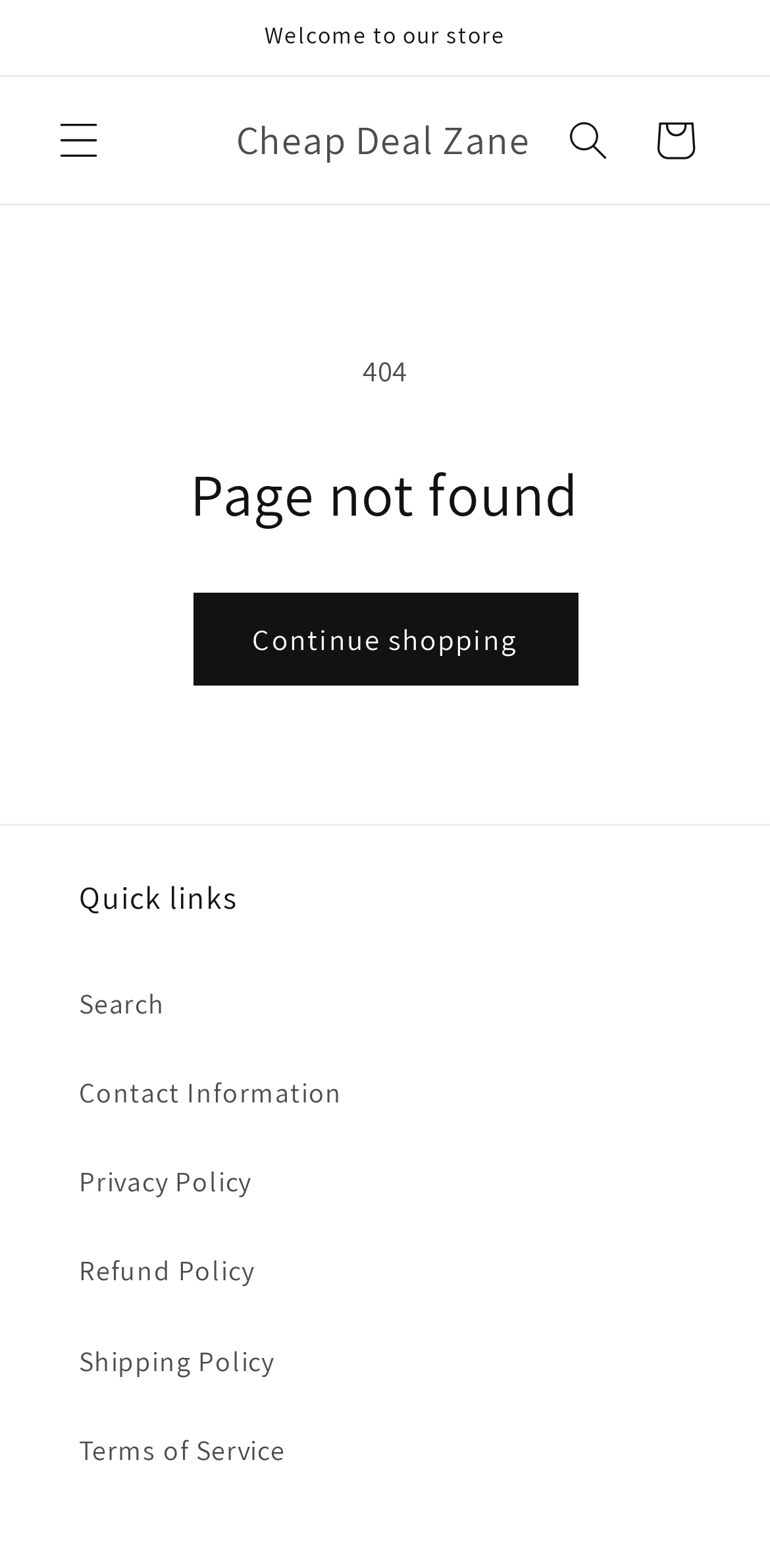Generate a thorough description of the webpage.

This webpage is a 404 error page for "Cheap Deal Zane". At the top, there is an announcement region with the text "Welcome to our store". Below this, there is a menu button on the left and a link to "Cheap Deal Zane" in the center. On the right, there is a search button and a link to "Cart". 

The main content of the page is divided into sections. At the top, there is a large "404" text, followed by a heading that says "Page not found". Below this, there is a link to "Continue shopping". 

Further down, there is a section with quick links, including links to "Search", "Contact Information", "Privacy Policy", "Refund Policy", "Shipping Policy", and "Terms of Service". These links are arranged vertically, one below the other.